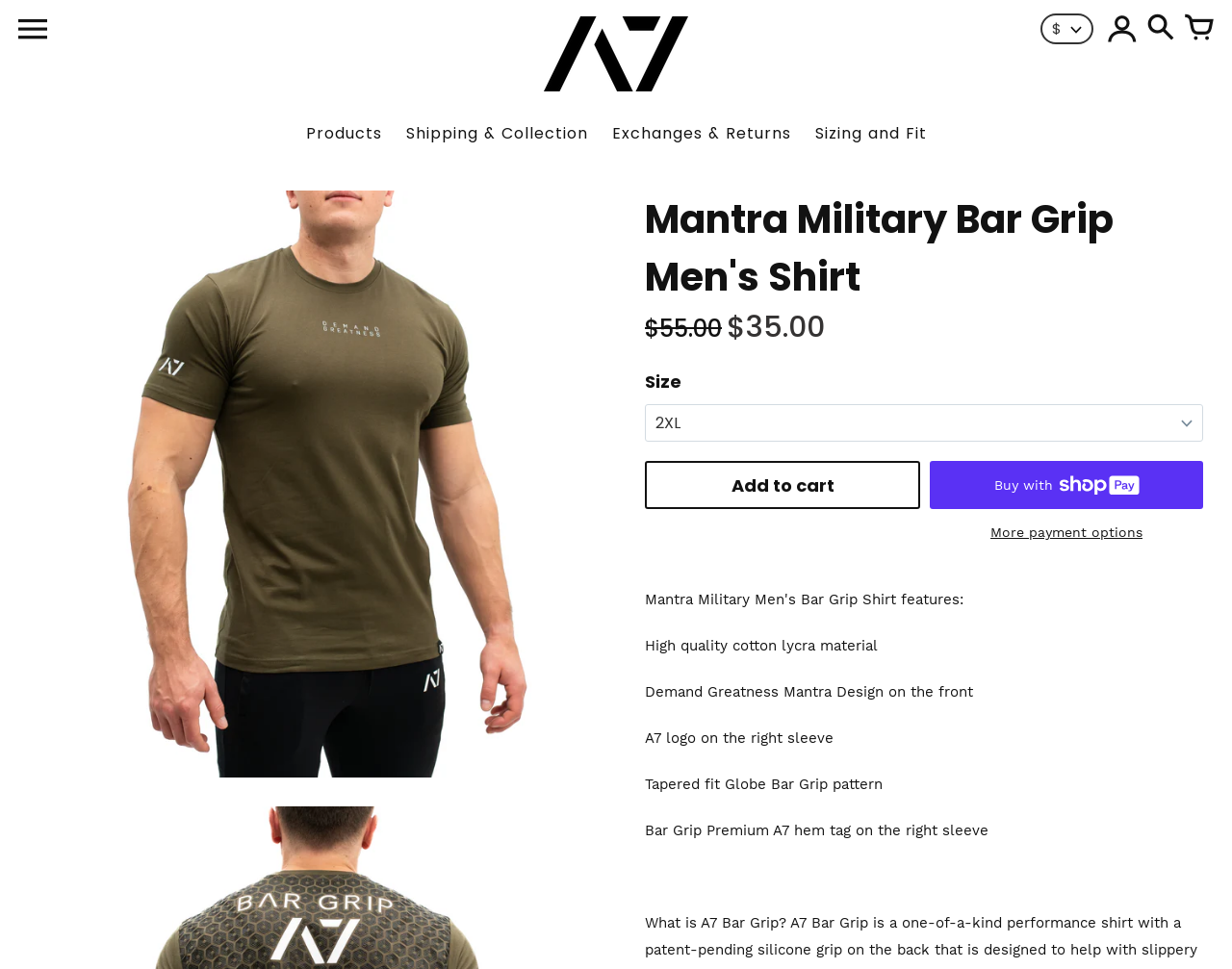Determine the bounding box coordinates of the area to click in order to meet this instruction: "Choose a size".

[0.524, 0.418, 0.976, 0.455]